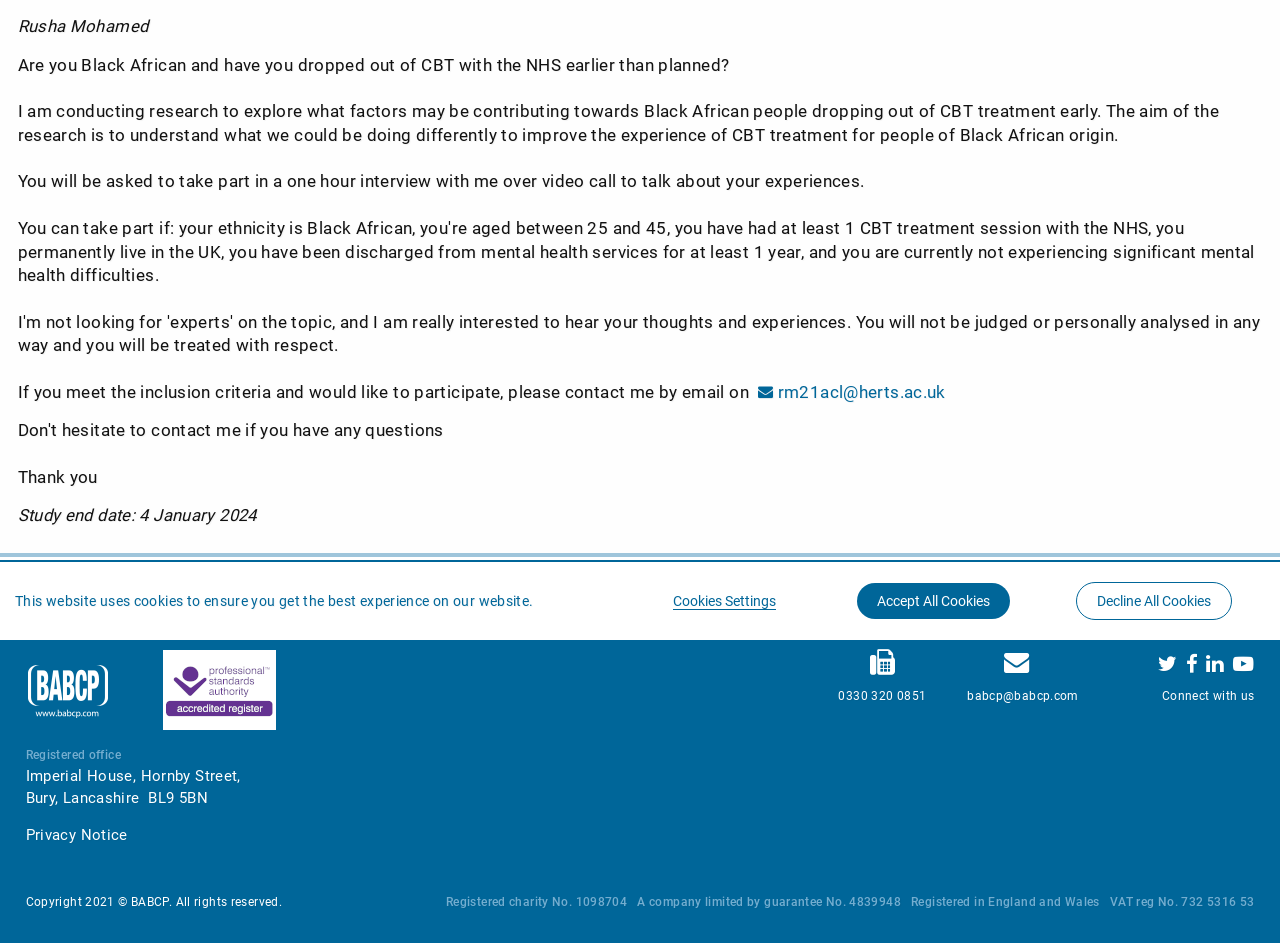Determine the bounding box for the UI element described here: "About Us".

None